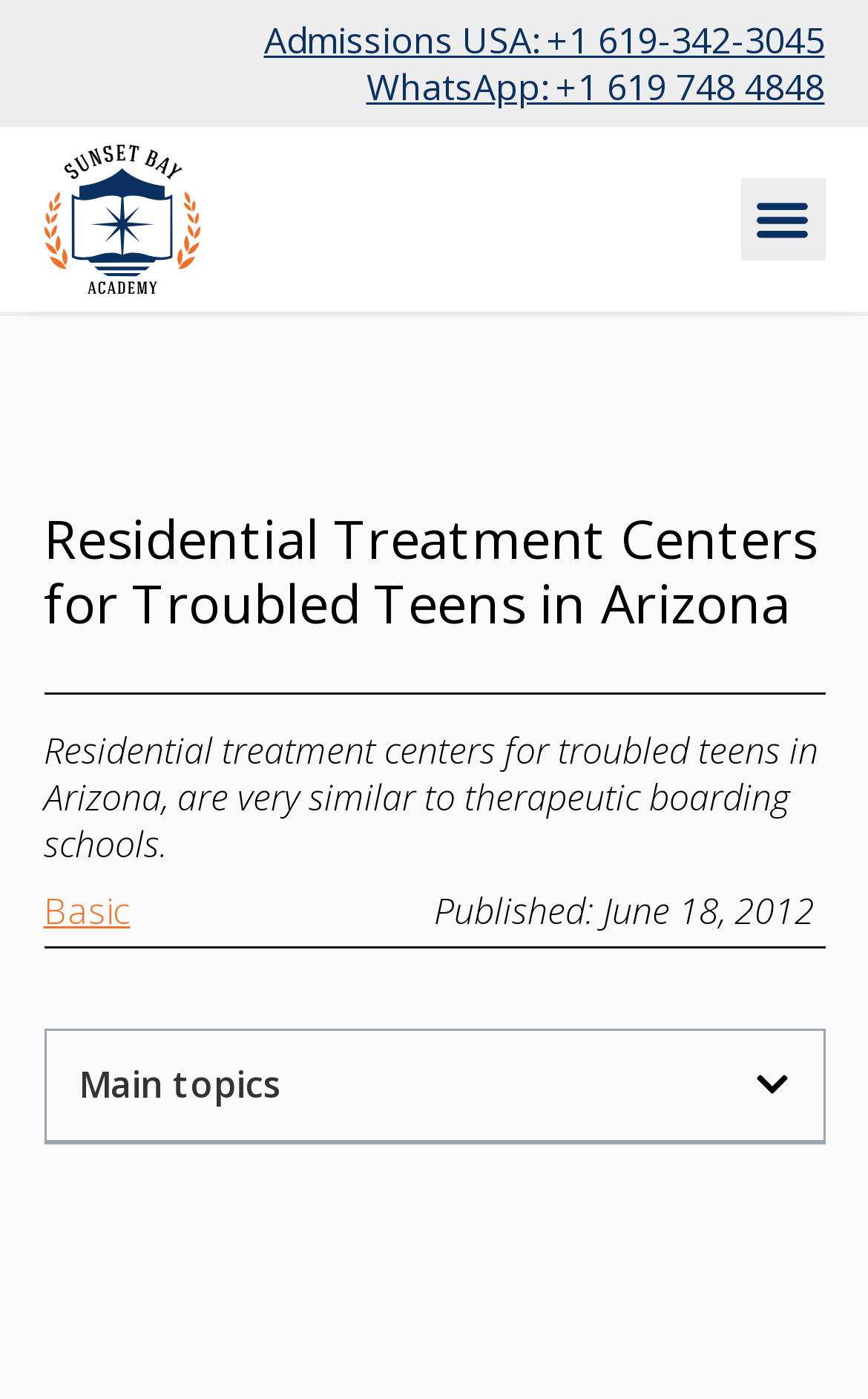Extract the bounding box for the UI element that matches this description: "aria-label="LinkedIn"".

None